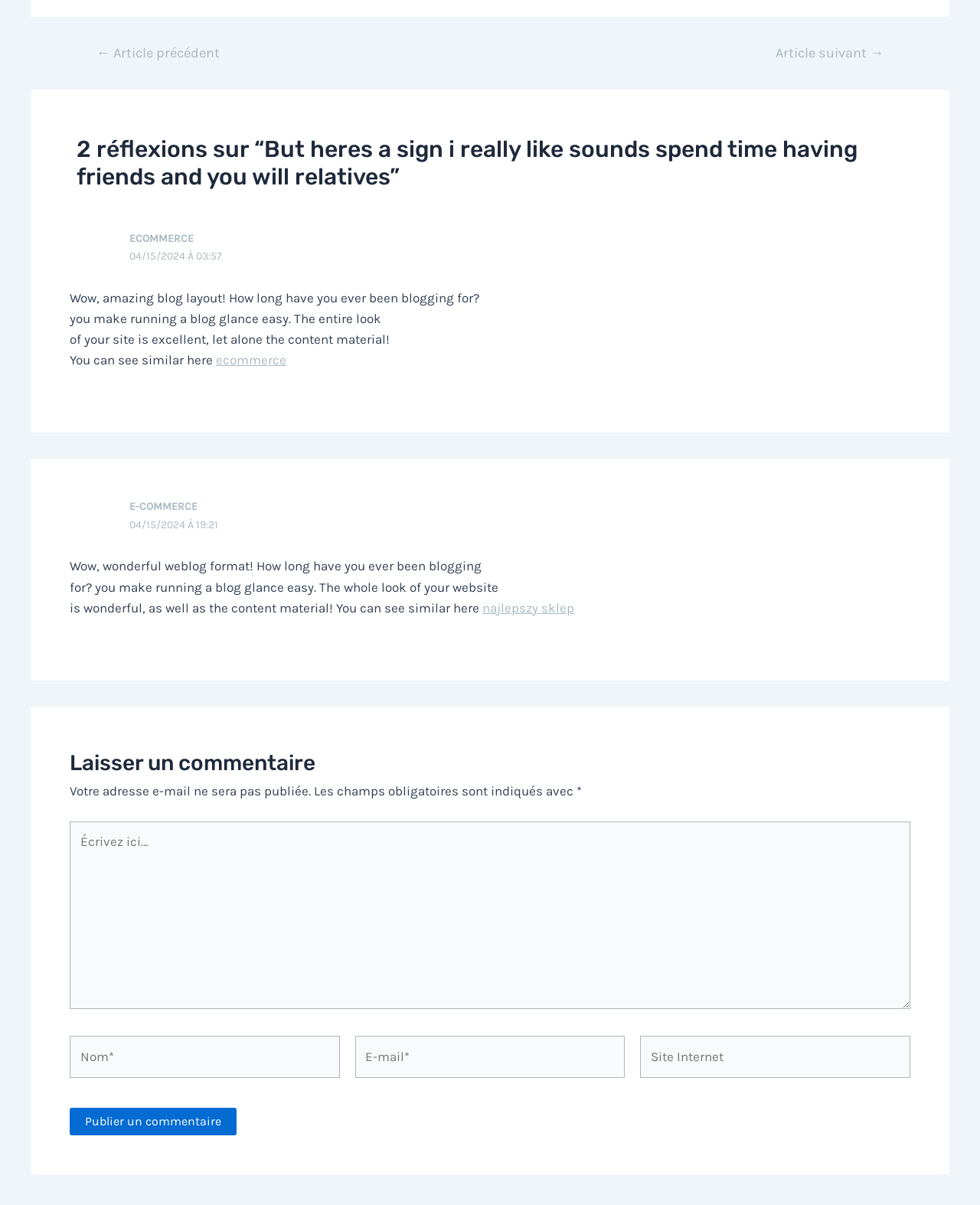Locate the bounding box coordinates of the element you need to click to accomplish the task described by this instruction: "Click the 'Article suivant →' link".

[0.77, 0.038, 0.923, 0.049]